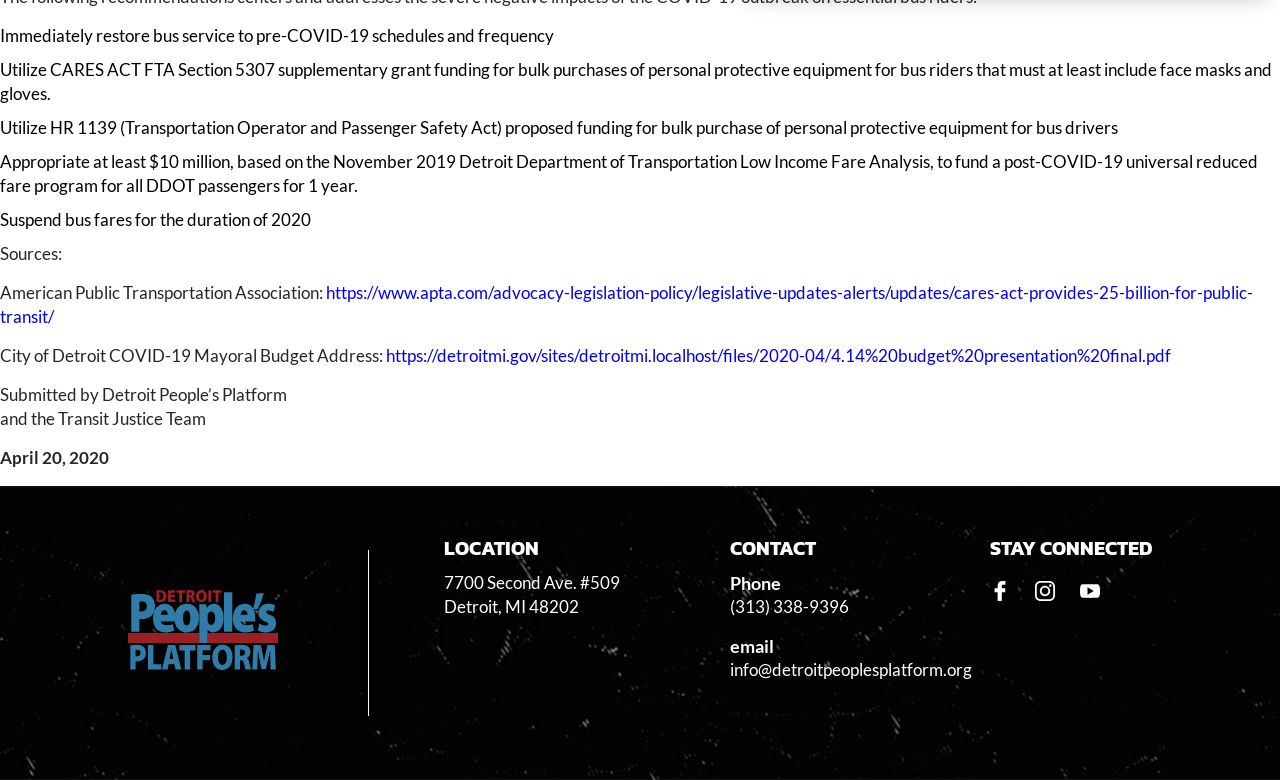Based on the description "https://www.apta.com/advocacy-legislation-policy/legislative-updates-alerts/updates/cares-act-provides-25-billion-for-public-transit/", find the bounding box of the specified UI element.

[0.0, 0.362, 0.979, 0.419]